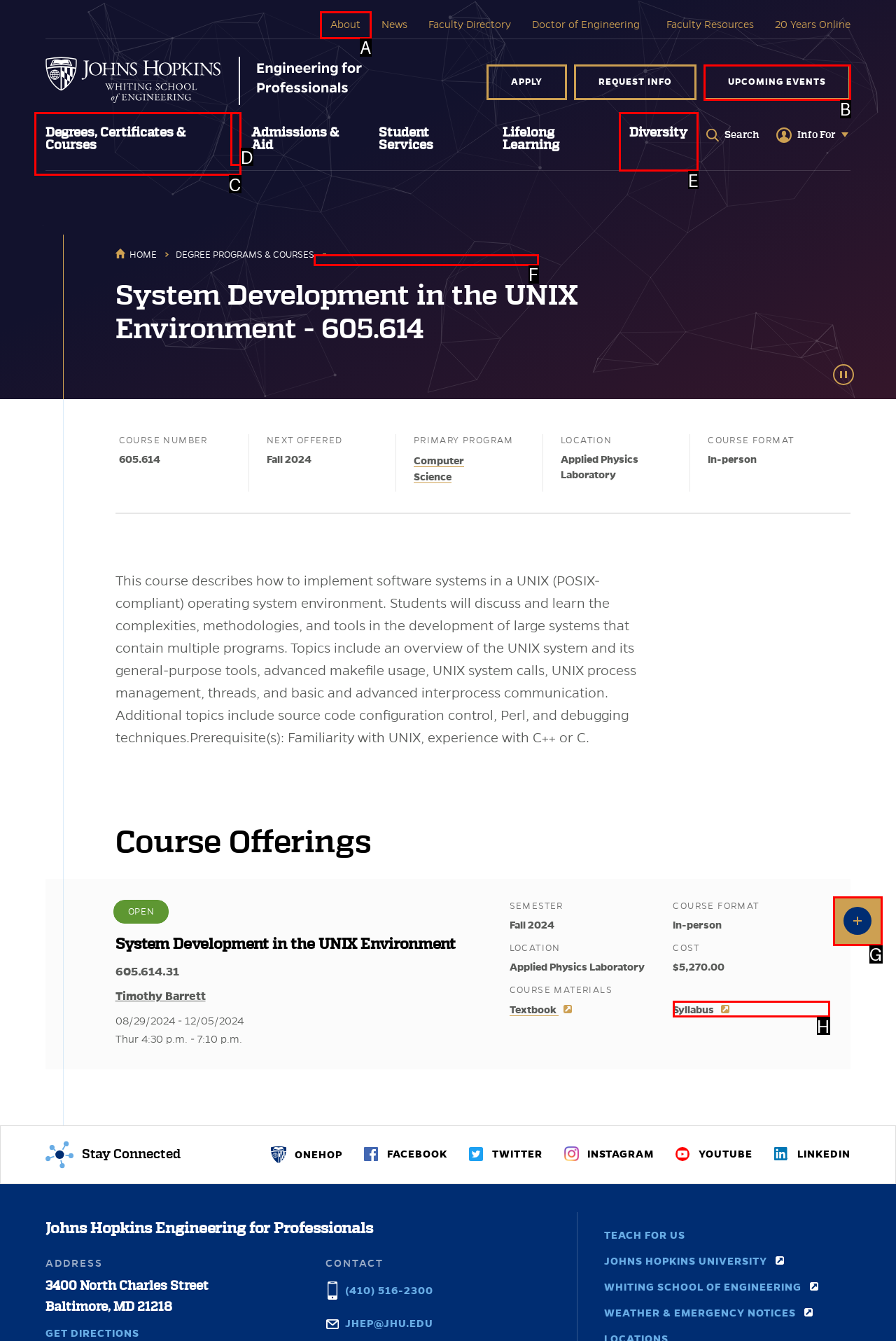Select the letter of the option that should be clicked to achieve the specified task: Learn more about the 'System Development in the UNIX Environment' course. Respond with just the letter.

F